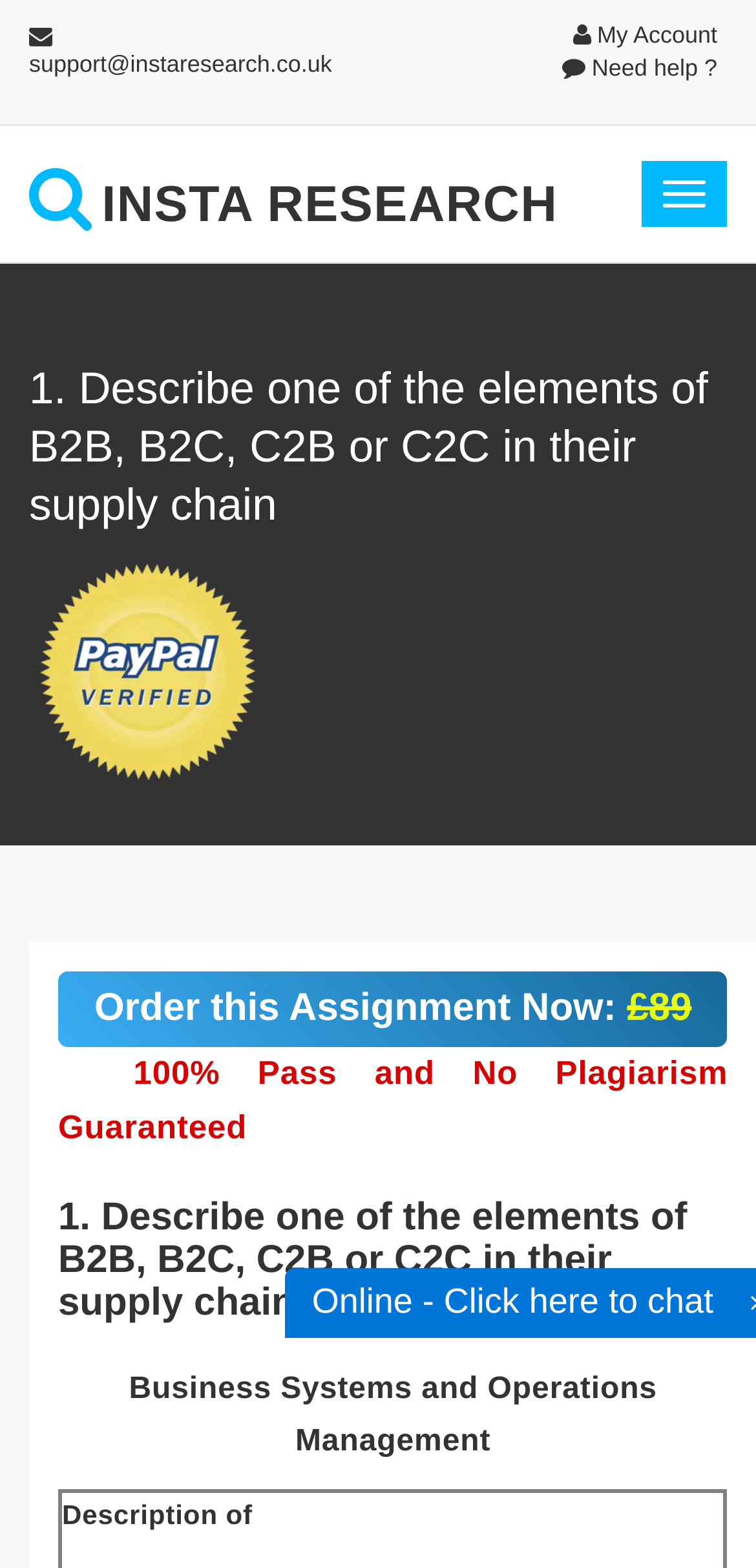Summarize the webpage with intricate details.

The webpage appears to be an online assignment ordering platform, specifically focused on business systems and operations management. At the top right corner, there is a link to "My Account" and another link to "Need help?" with an icon. Below these links, there is a button to toggle navigation, which controls the navbar. 

To the left of these elements, the website's logo "INSTA RESEARCH" is displayed. Below the logo, there is a heading that reads "1. Describe one of the elements of B2B, B2C, C2B or C2C in their supply chain", which is likely the title of the assignment. 

Next to the heading, there is an image, but its content is not specified. Below the image, there is a button to "Order this Assignment Now" with a price of £89. The button is accompanied by a guarantee of "100% Pass and No Plagiarism". 

Further down, there is another heading with the same title as before, and below it, there is a line of text that reads "Business Systems and Operations Management". At the top of the page, there are two lines of static text, one with a chat option and another with an email address for support.